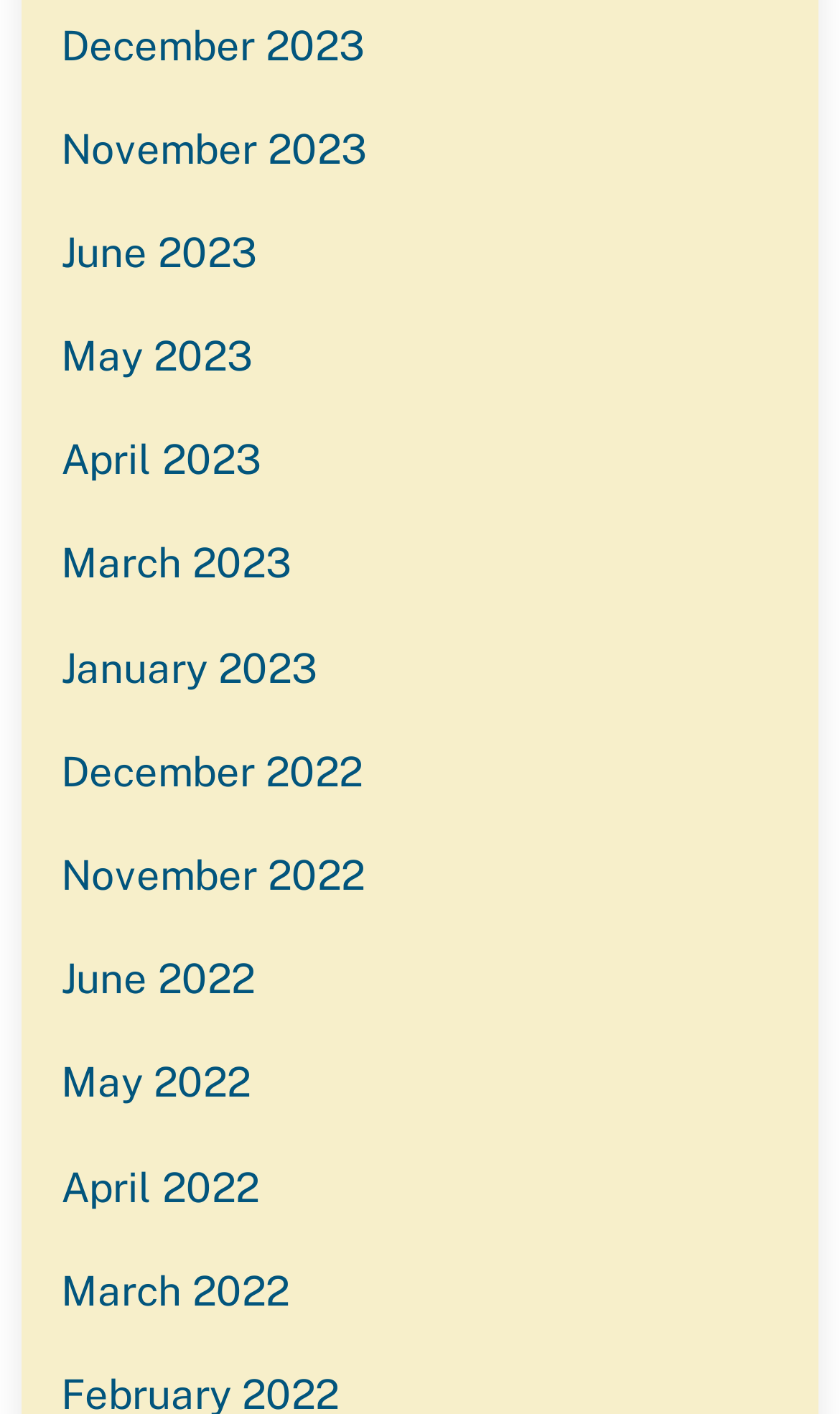Please indicate the bounding box coordinates for the clickable area to complete the following task: "view January 2023". The coordinates should be specified as four float numbers between 0 and 1, i.e., [left, top, right, bottom].

[0.073, 0.455, 0.378, 0.489]